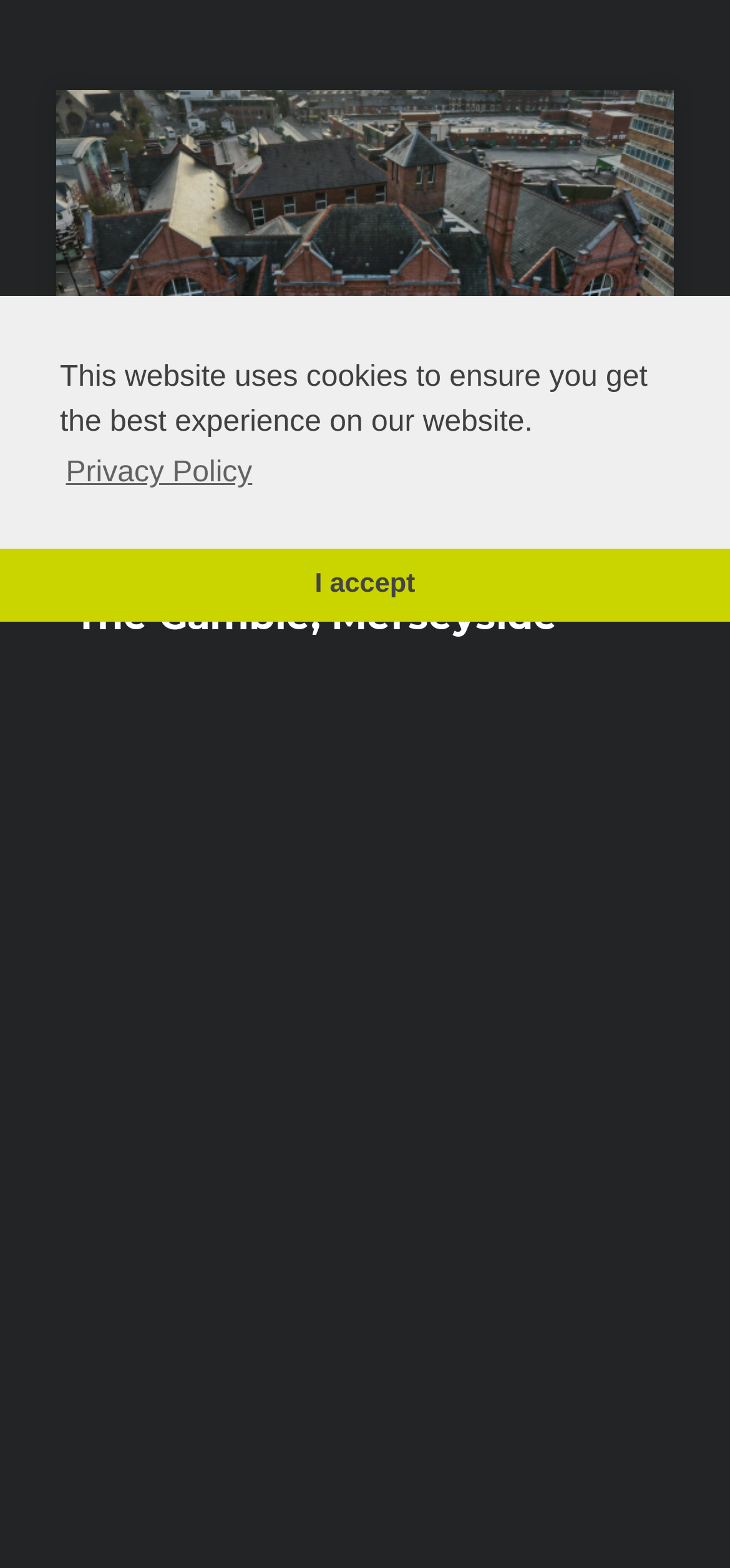Extract the bounding box coordinates of the UI element described by: "11 April 2024The Gamble, Merseyside". The coordinates should include four float numbers ranging from 0 to 1, e.g., [left, top, right, bottom].

[0.077, 0.057, 0.923, 0.433]